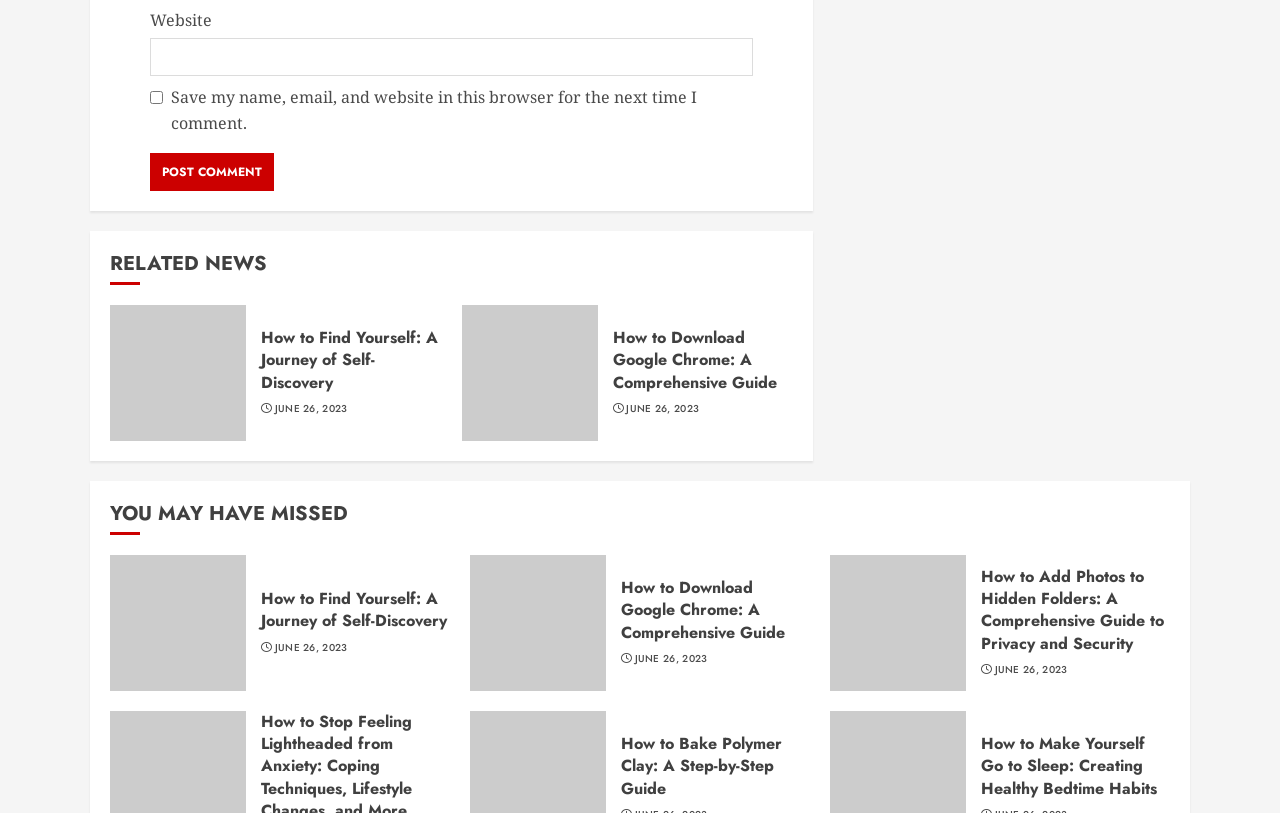Answer with a single word or phrase: 
What is the title of the last 'YOU MAY HAVE MISSED' article?

How to Make Yourself Go to Sleep